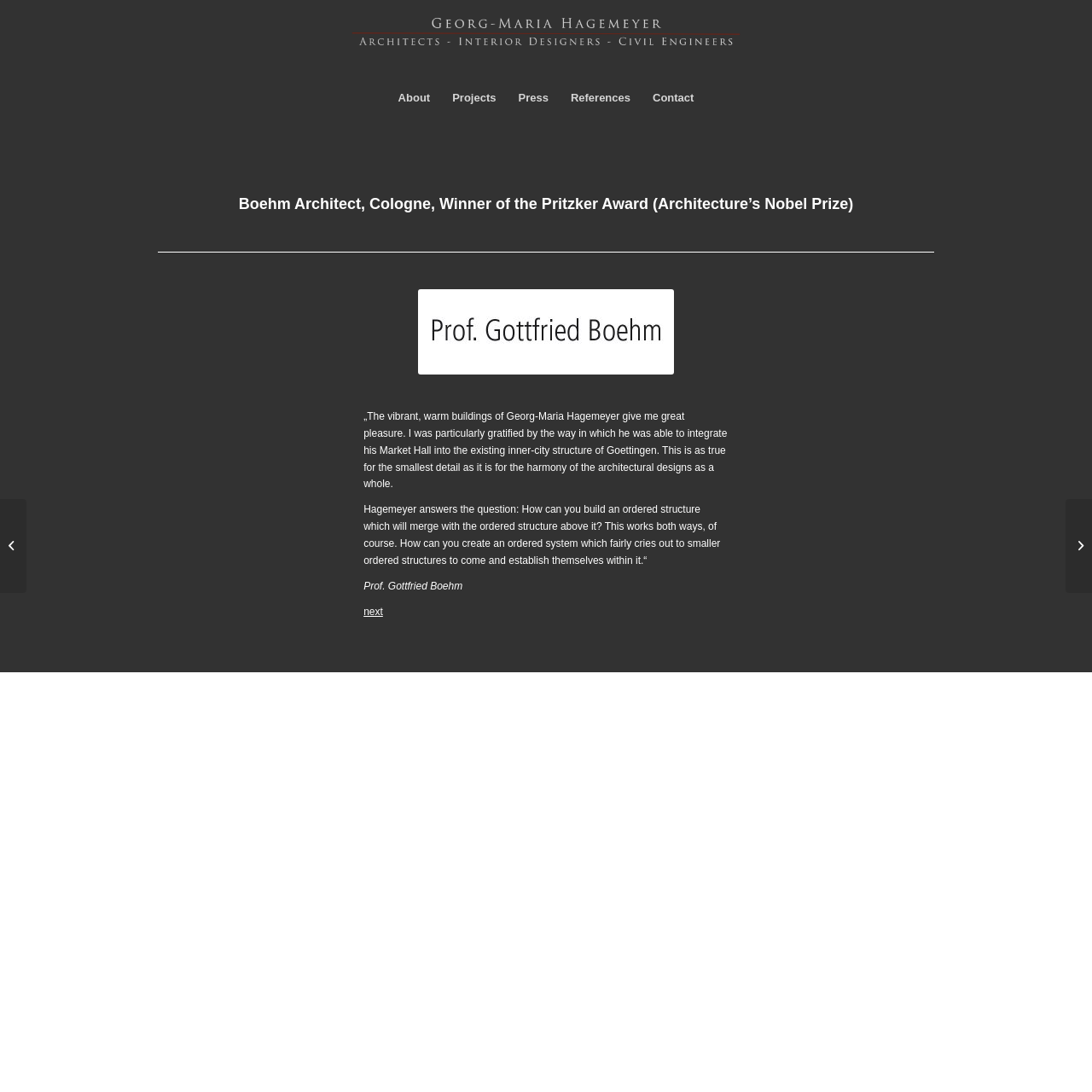Extract the bounding box coordinates of the UI element described by: "Executive Lounge (Munich)". The coordinates should include four float numbers ranging from 0 to 1, e.g., [left, top, right, bottom].

[0.0, 0.457, 0.024, 0.543]